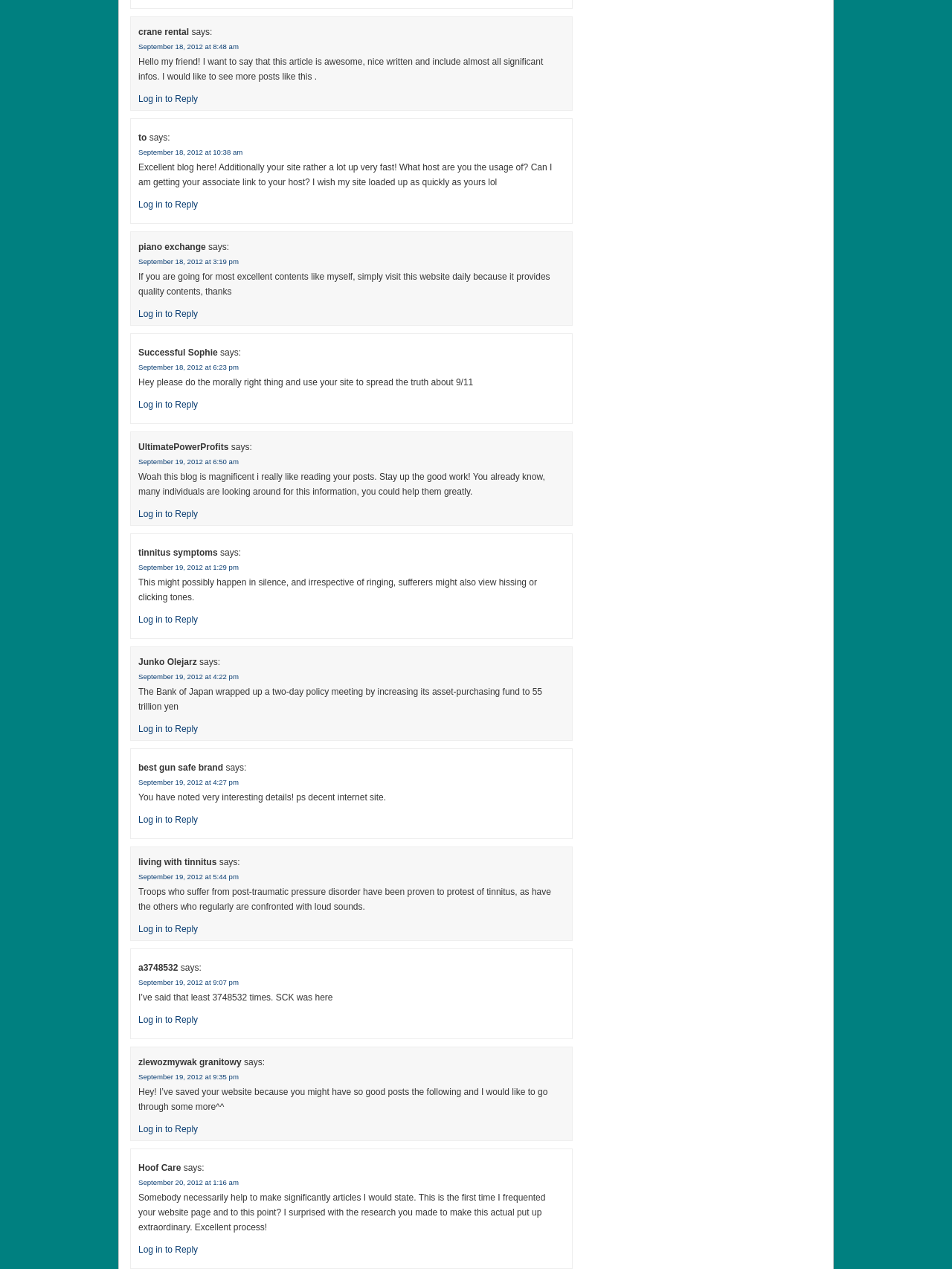Specify the bounding box coordinates of the region I need to click to perform the following instruction: "Read the comment from Hoof Care". The coordinates must be four float numbers in the range of 0 to 1, i.e., [left, top, right, bottom].

[0.145, 0.94, 0.573, 0.971]